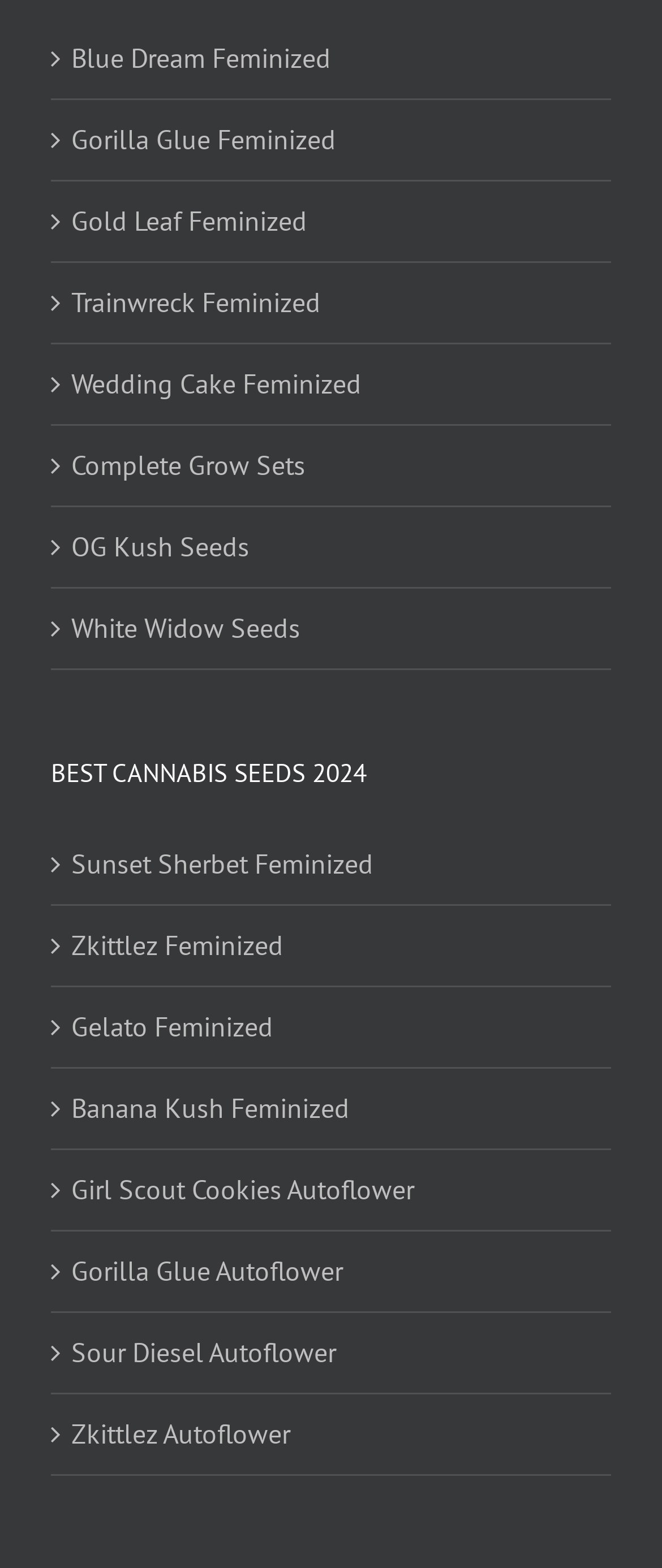What is the last cannabis seed type listed? Analyze the screenshot and reply with just one word or a short phrase.

Zkittlez Autoflower